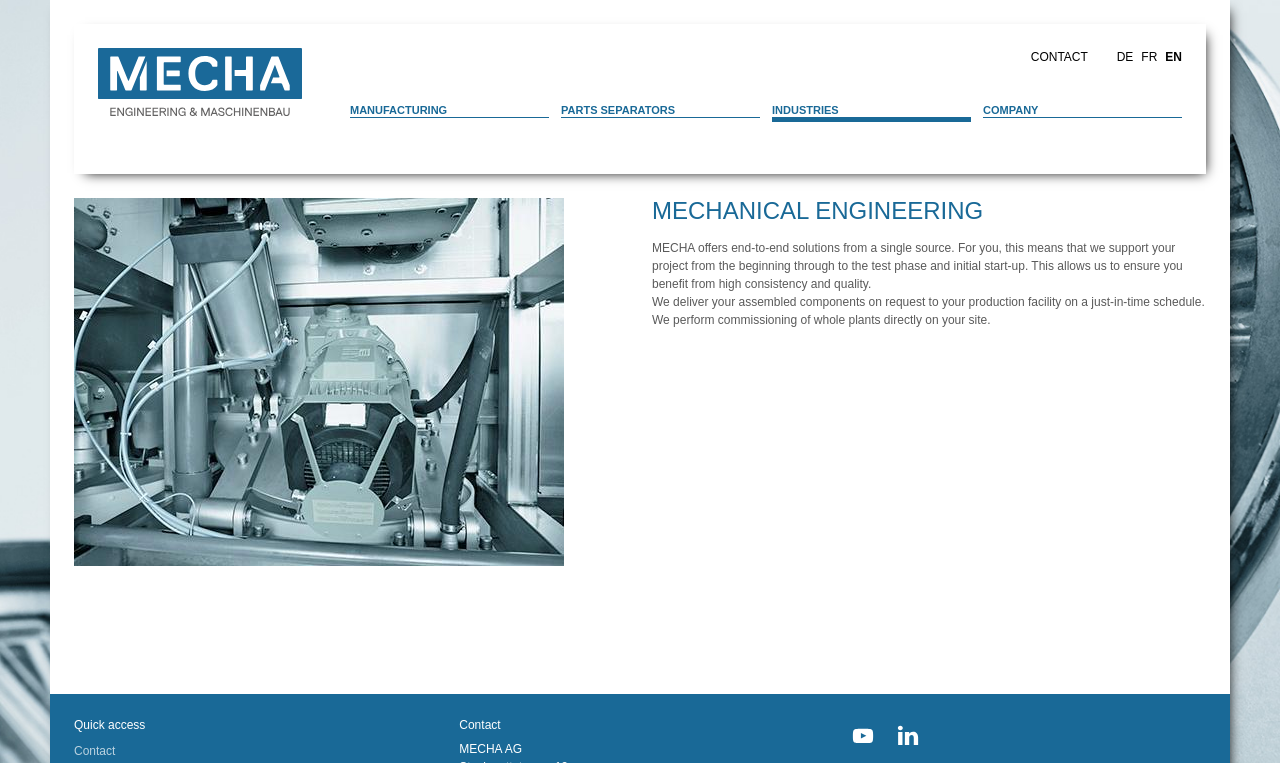Please specify the bounding box coordinates of the area that should be clicked to accomplish the following instruction: "Contact us". The coordinates should consist of four float numbers between 0 and 1, i.e., [left, top, right, bottom].

None